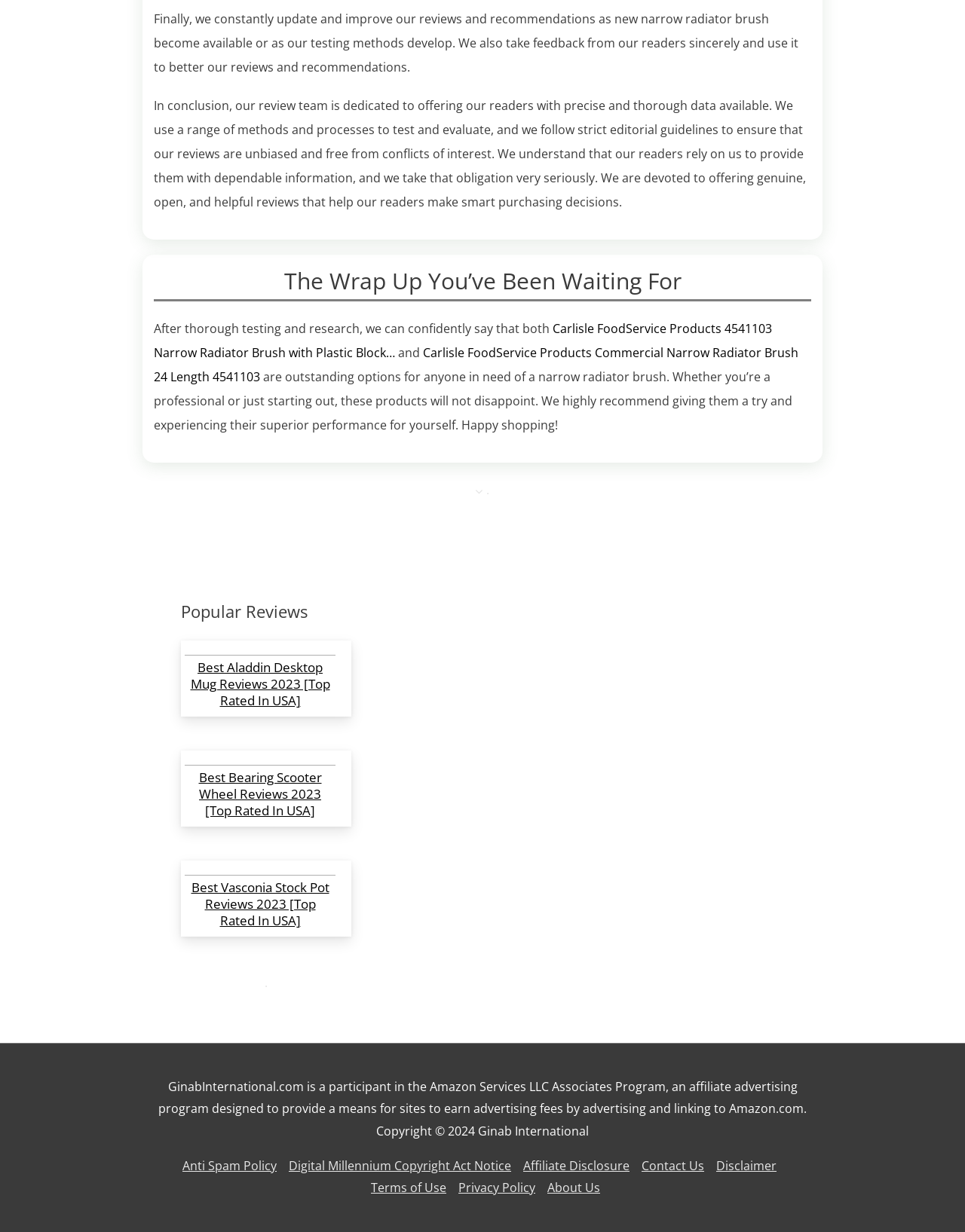What type of products are being recommended?
From the image, respond using a single word or phrase.

Narrow radiator brushes